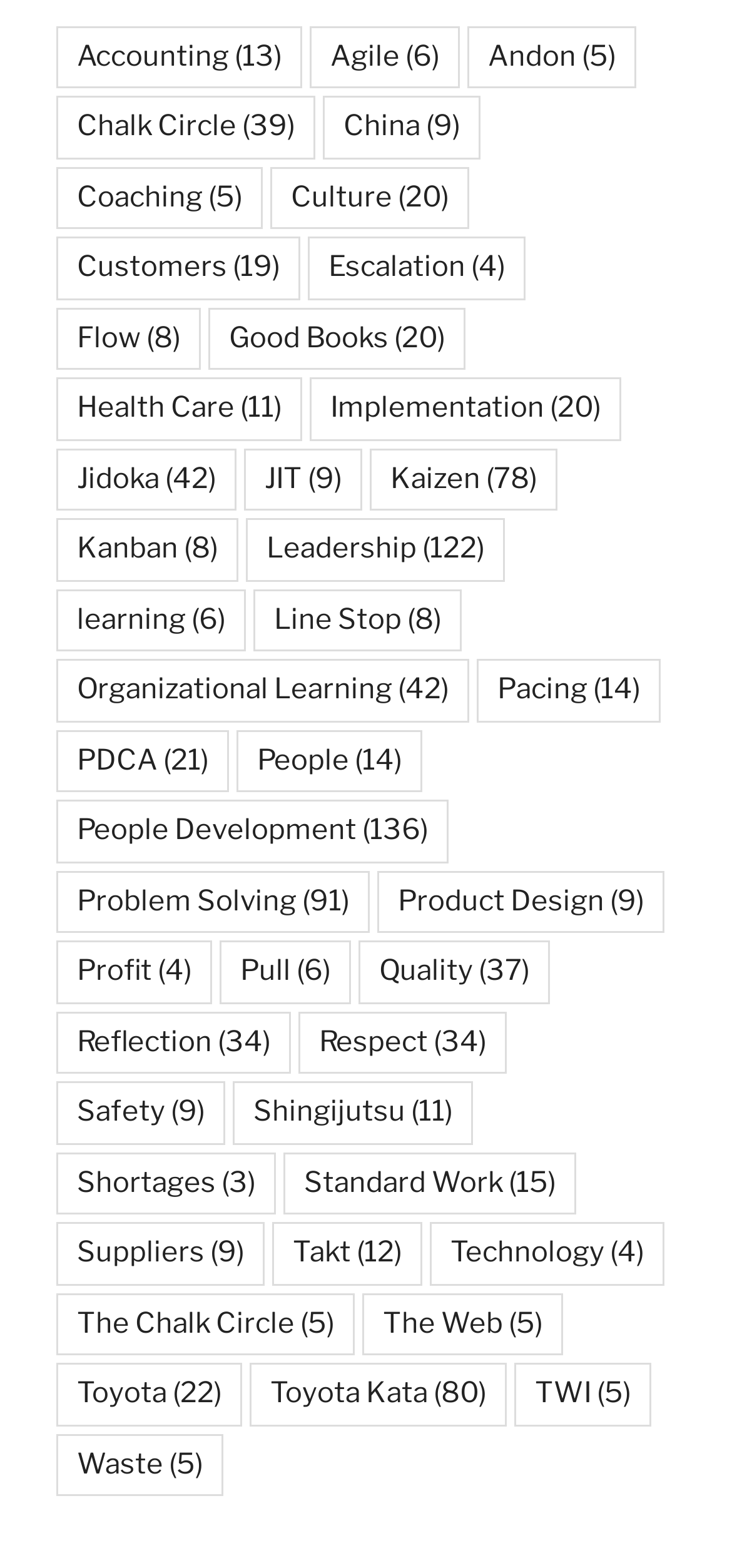Determine the bounding box coordinates of the section I need to click to execute the following instruction: "Learn about 'Kaizen'". Provide the coordinates as four float numbers between 0 and 1, i.e., [left, top, right, bottom].

[0.505, 0.286, 0.762, 0.326]